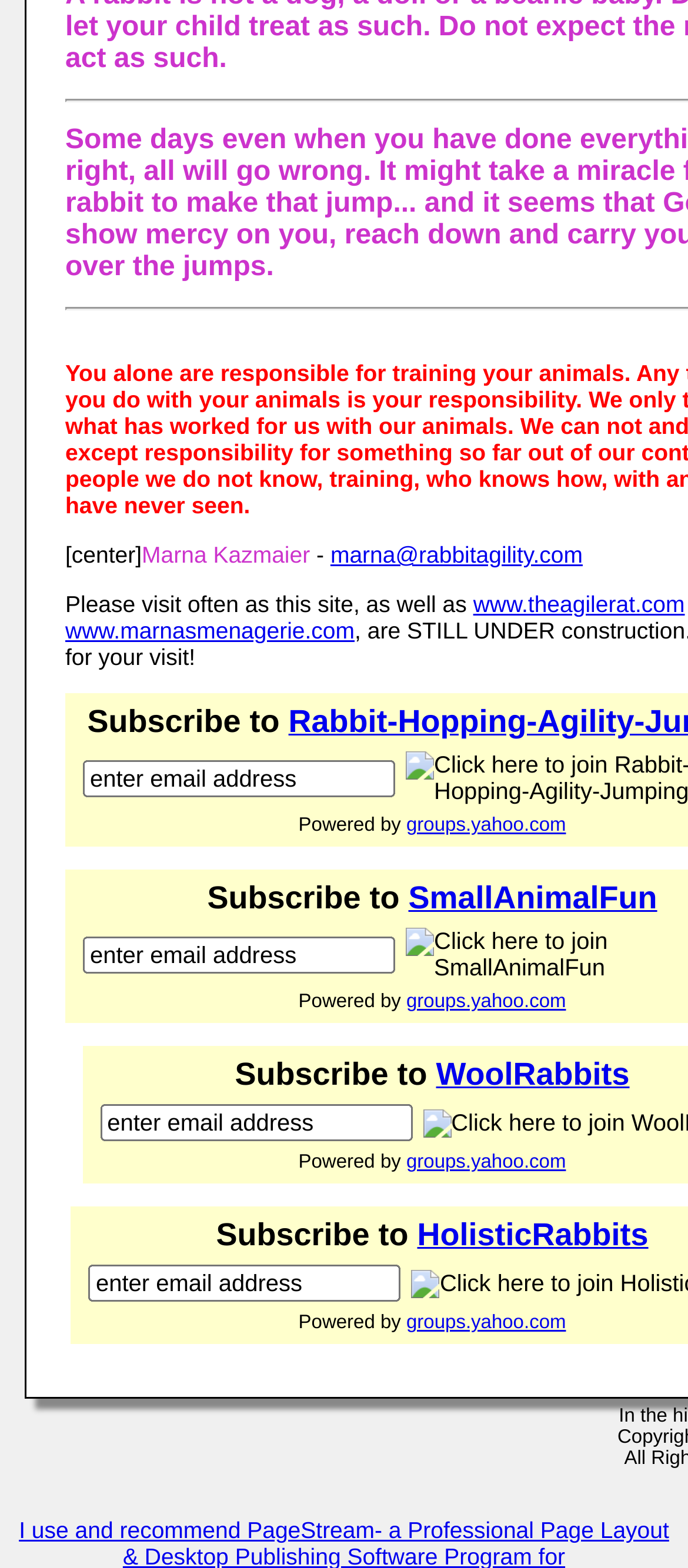How many email address input fields are present on the webpage?
Using the image provided, answer with just one word or phrase.

4